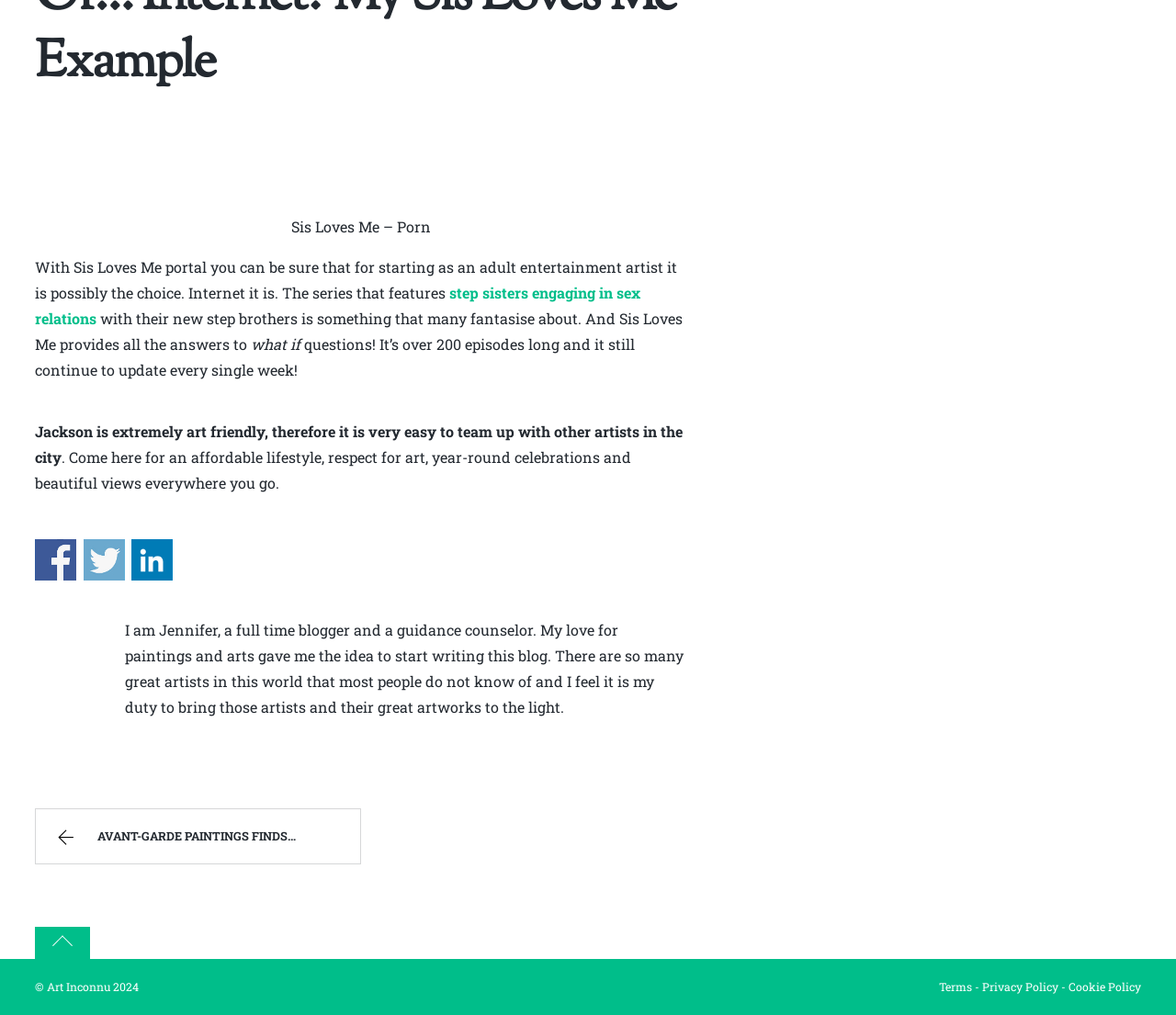Determine the bounding box coordinates for the UI element with the following description: "Terms". The coordinates should be four float numbers between 0 and 1, represented as [left, top, right, bottom].

[0.798, 0.965, 0.826, 0.979]